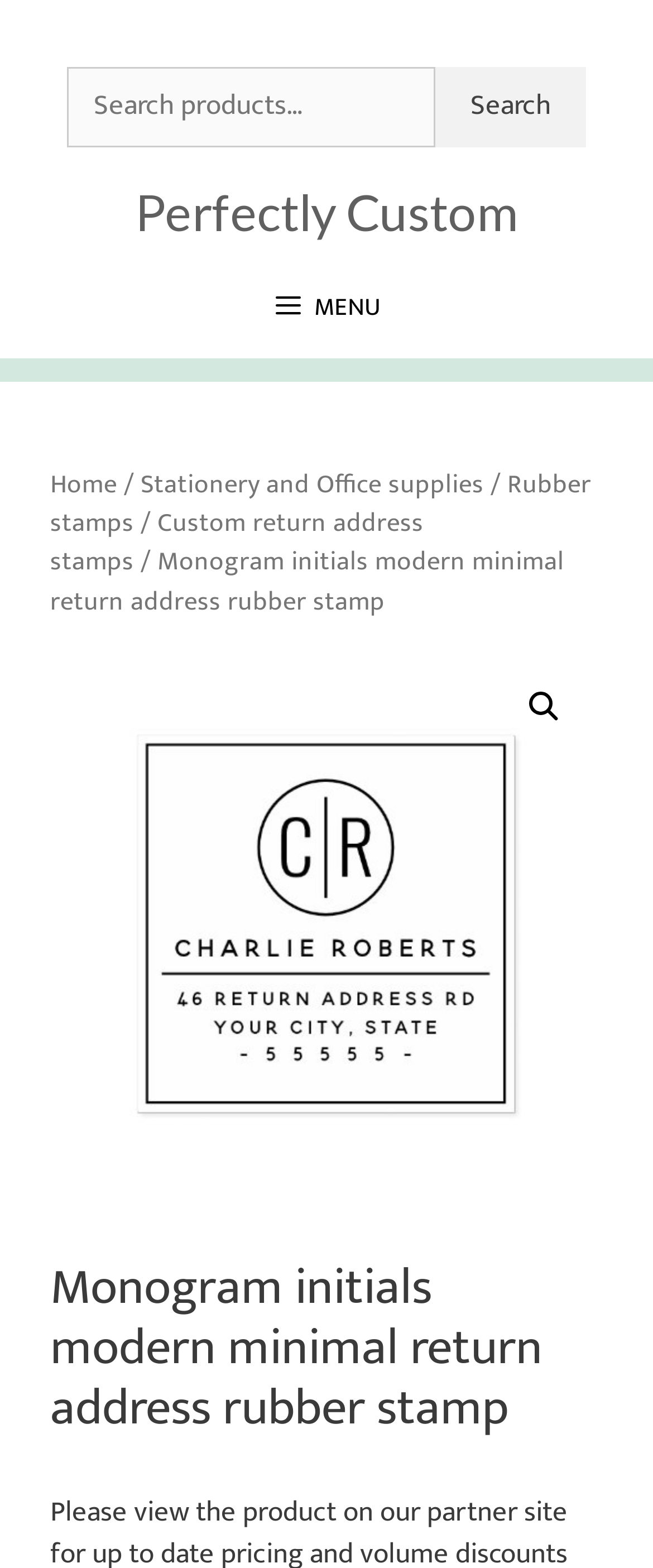Describe in detail what you see on the webpage.

The webpage features a prominent banner at the top with the site's name. Below the banner, there is a search bar with a search box and a search button, accompanied by a "Search for:" label. To the right of the search bar, the site's name "Perfectly Custom" is displayed as a link.

The primary navigation menu is located below the banner, spanning the full width of the page. The menu is collapsed, but when expanded, it reveals several links, including "Home", "Stationery and Office supplies", "Rubber stamps", "Custom return address stamps", and a search icon. The current page is highlighted, with the link "Monogram initials modern minimal return address rubber stamp" displayed below the menu.

The main content of the page is an image of a product, a modern and minimal return address rubber stamp featuring a monogram initials design, which takes up most of the page's width. The image is accompanied by a heading with the same product name.